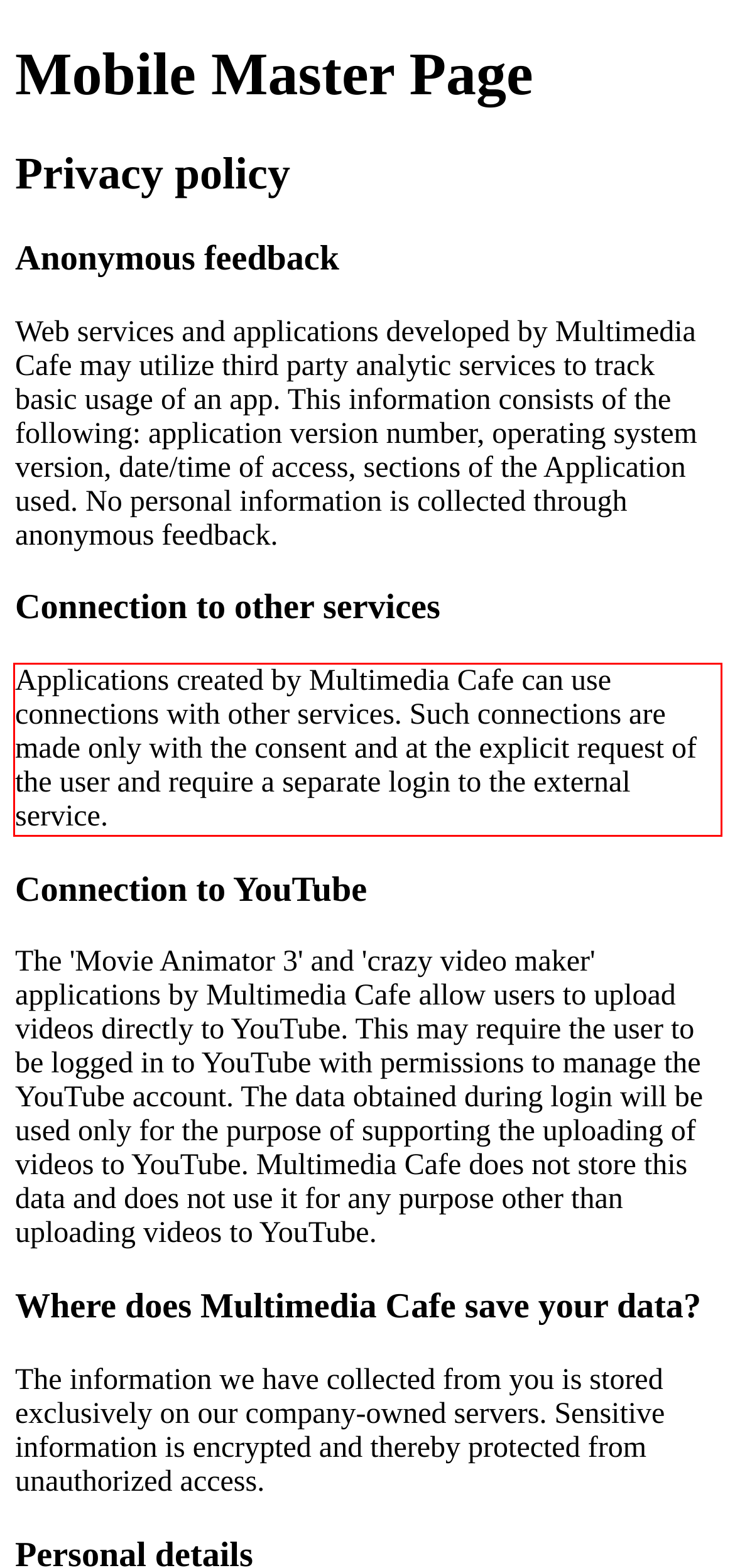Given the screenshot of the webpage, identify the red bounding box, and recognize the text content inside that red bounding box.

Applications created by Multimedia Cafe can use connections with other services. Such connections are made only with the consent and at the explicit request of the user and require a separate login to the external service.